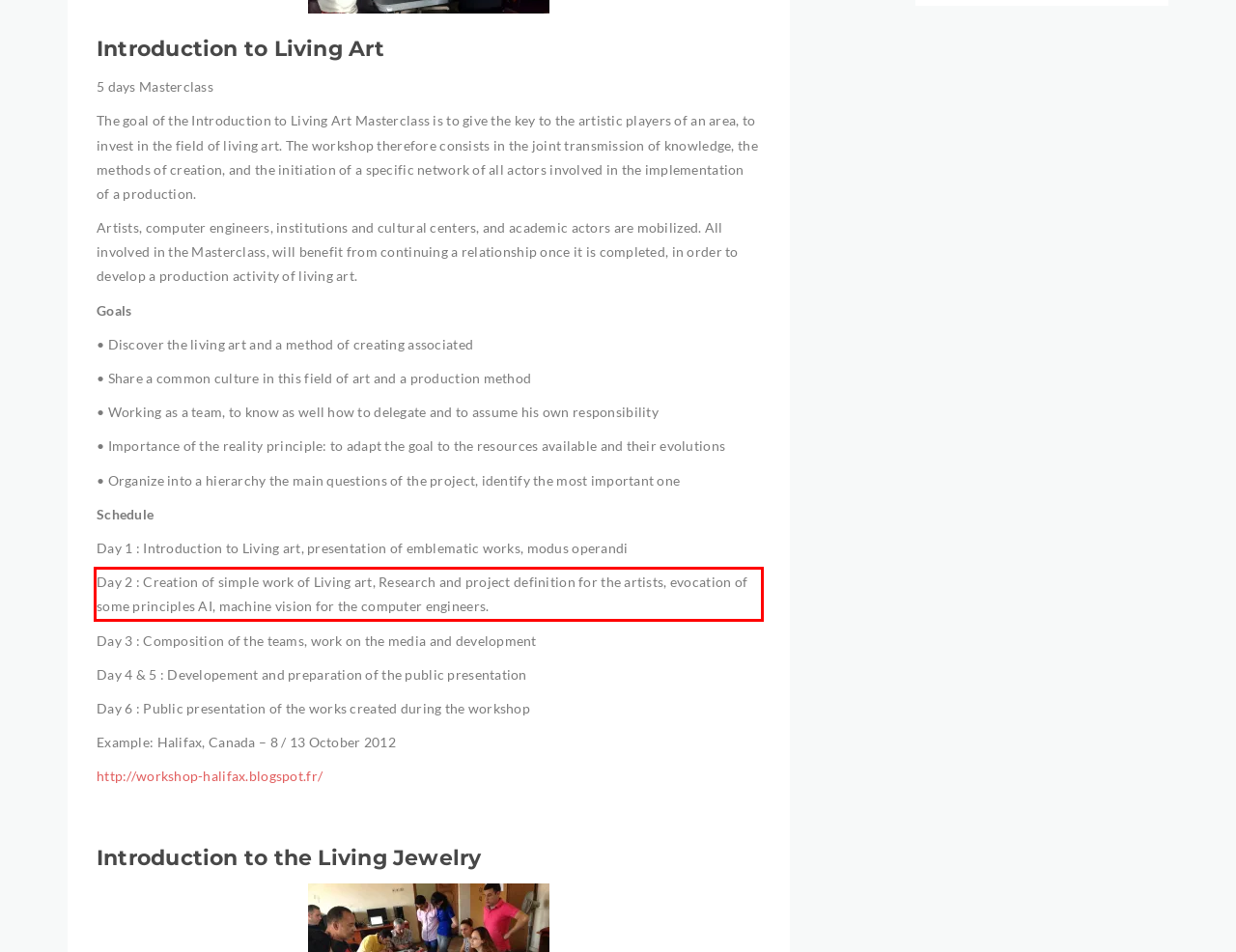By examining the provided screenshot of a webpage, recognize the text within the red bounding box and generate its text content.

Day 2 : Creation of simple work of Living art, Research and project definition for the artists, evocation of some principles AI, machine vision for the computer engineers.